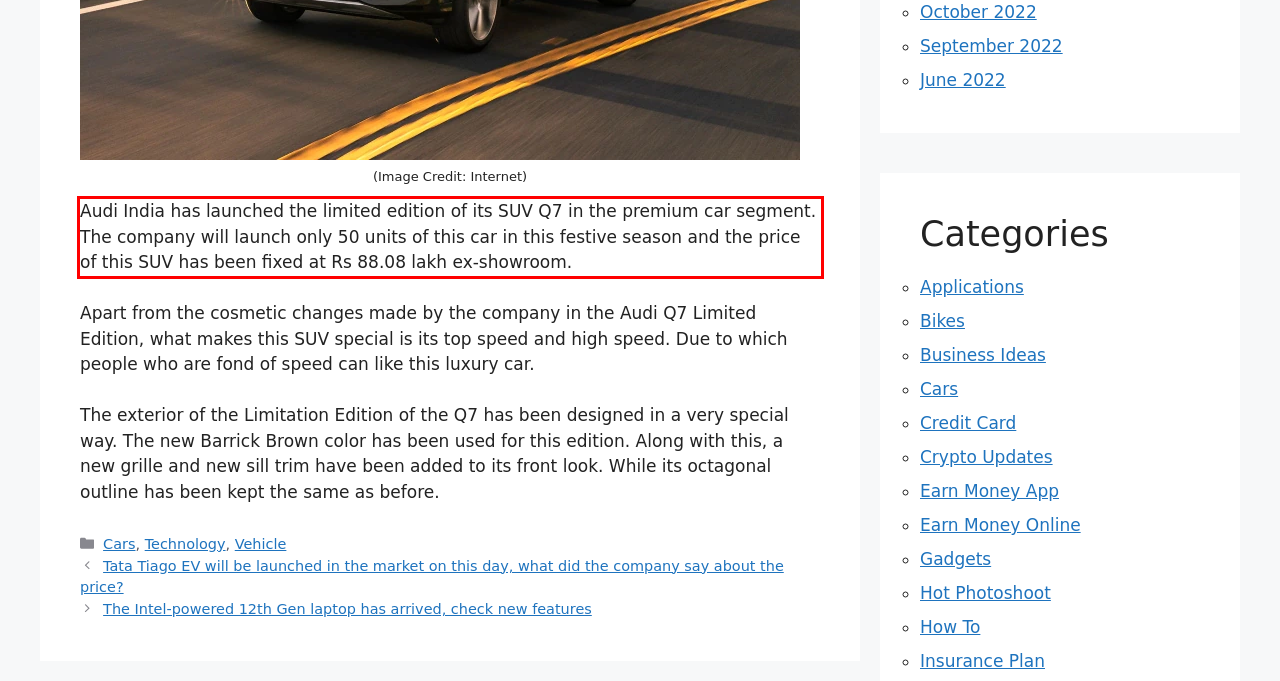Please look at the webpage screenshot and extract the text enclosed by the red bounding box.

Audi India has launched the limited edition of its SUV Q7 in the premium car segment. The company will launch only 50 units of this car in this festive season and the price of this SUV has been fixed at Rs 88.08 lakh ex-showroom.